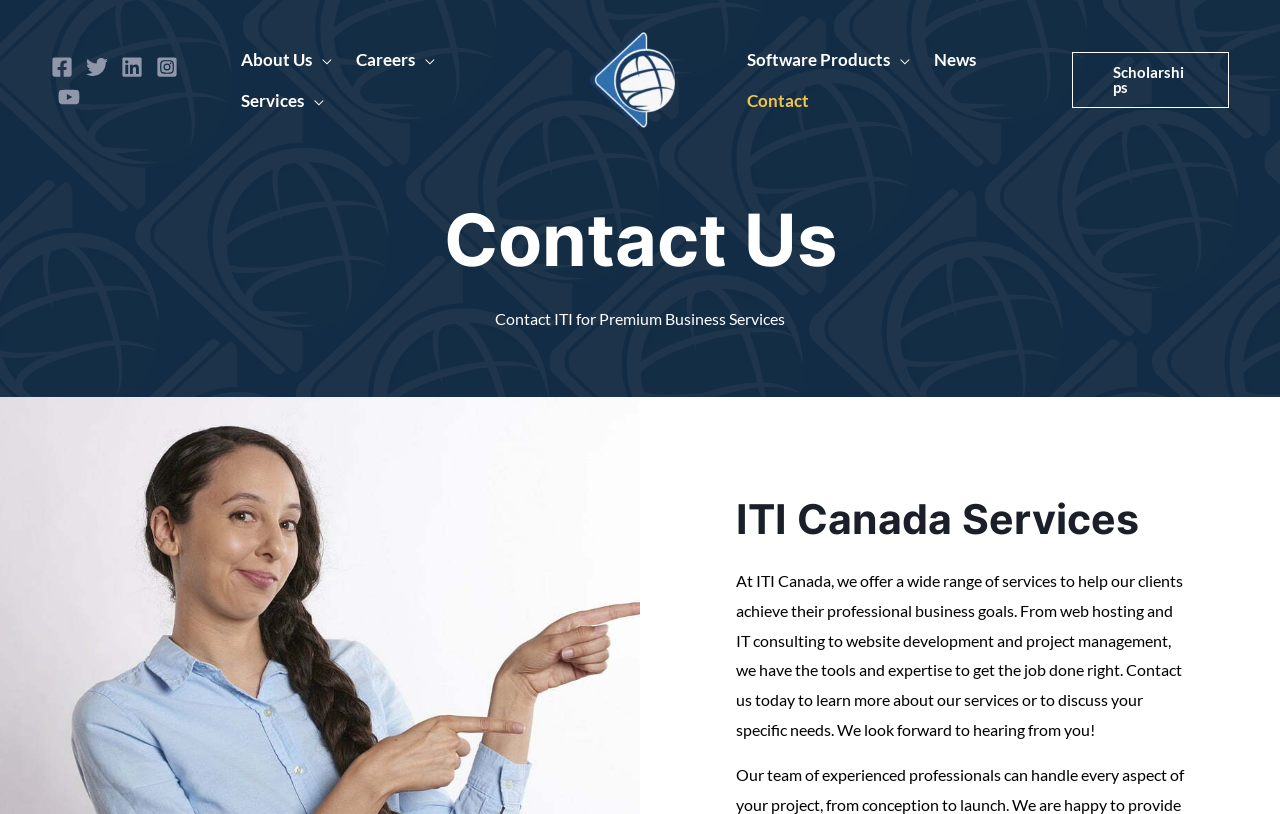Identify the bounding box coordinates of the element that should be clicked to fulfill this task: "Contact ITI for premium business services". The coordinates should be provided as four float numbers between 0 and 1, i.e., [left, top, right, bottom].

[0.387, 0.379, 0.613, 0.403]